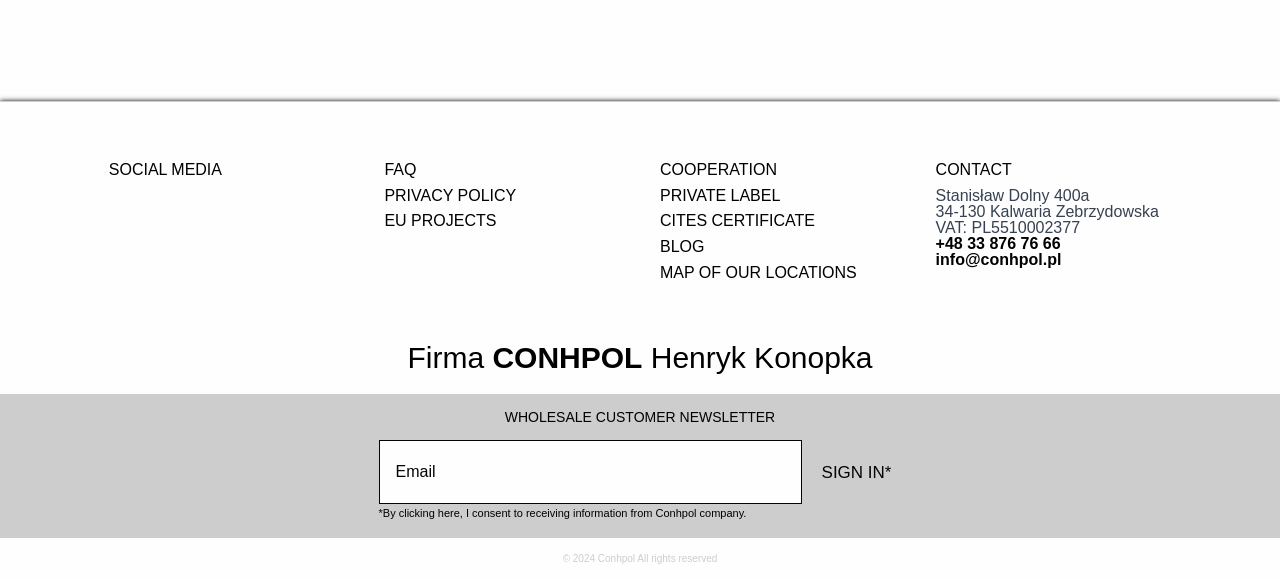Find and specify the bounding box coordinates that correspond to the clickable region for the instruction: "Click on the COOPERATION link".

[0.516, 0.278, 0.607, 0.307]